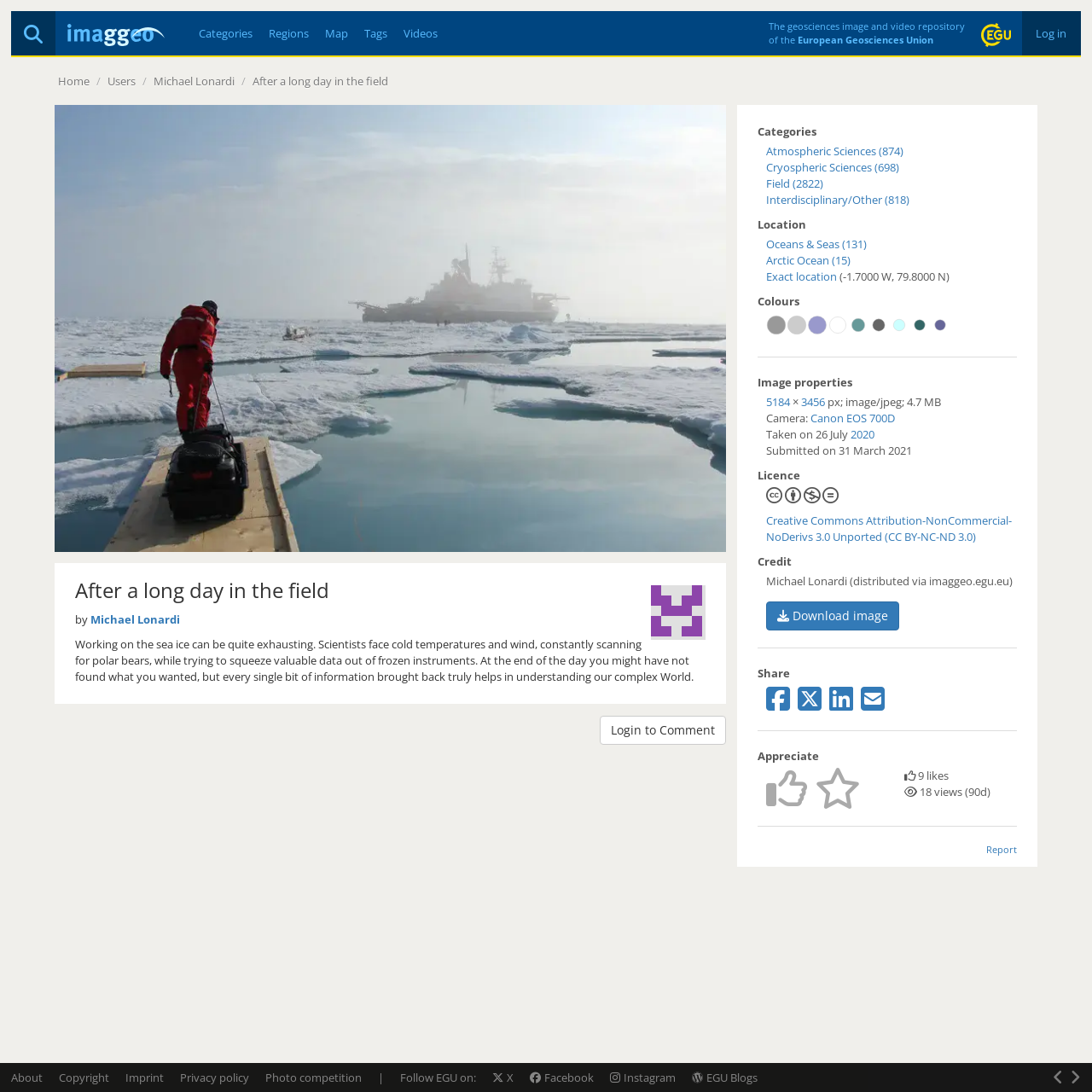Find the bounding box coordinates for the area that must be clicked to perform this action: "View the European Geosciences Union website".

[0.731, 0.031, 0.855, 0.042]